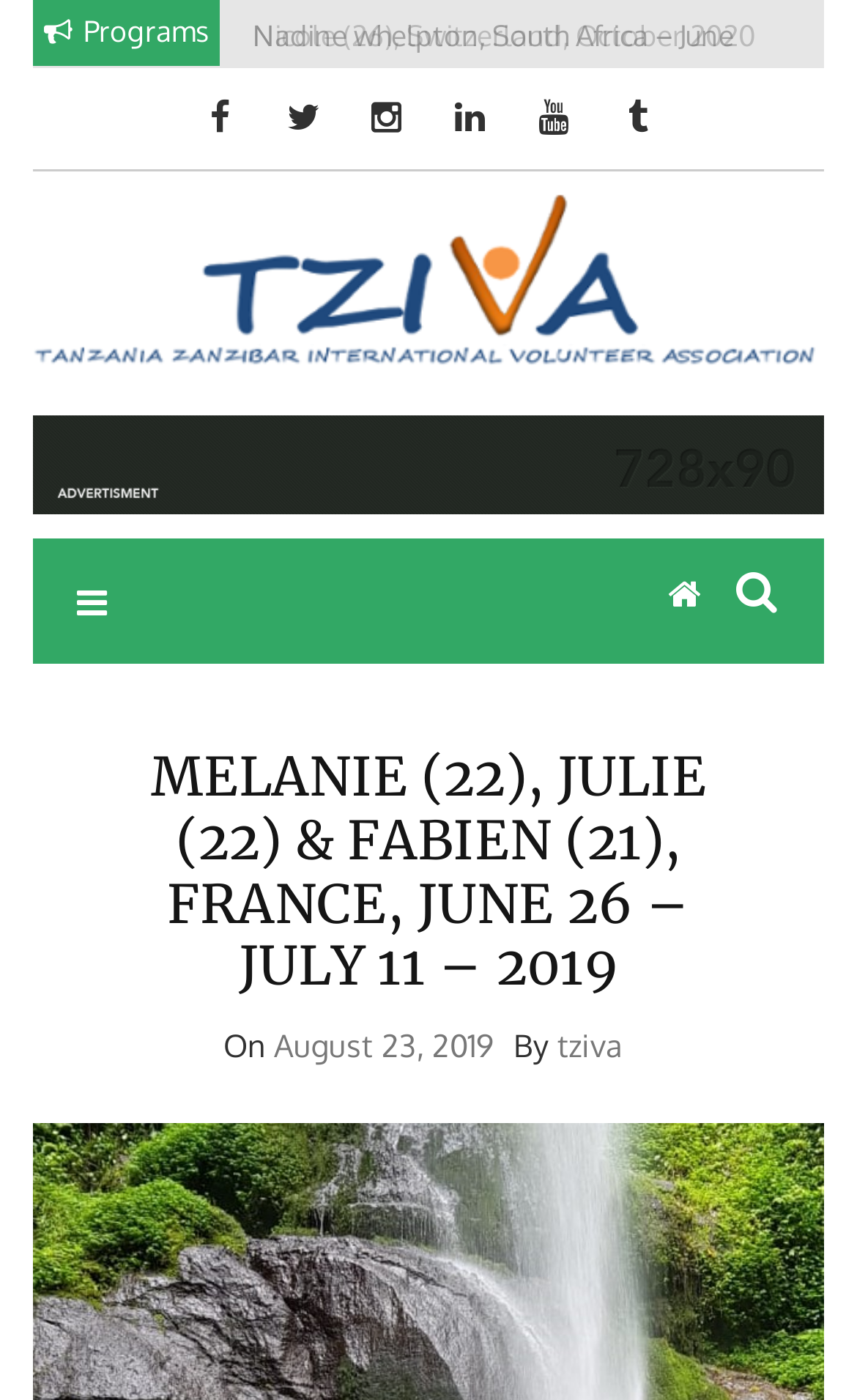How many links are on this webpage?
Look at the screenshot and respond with one word or a short phrase.

9